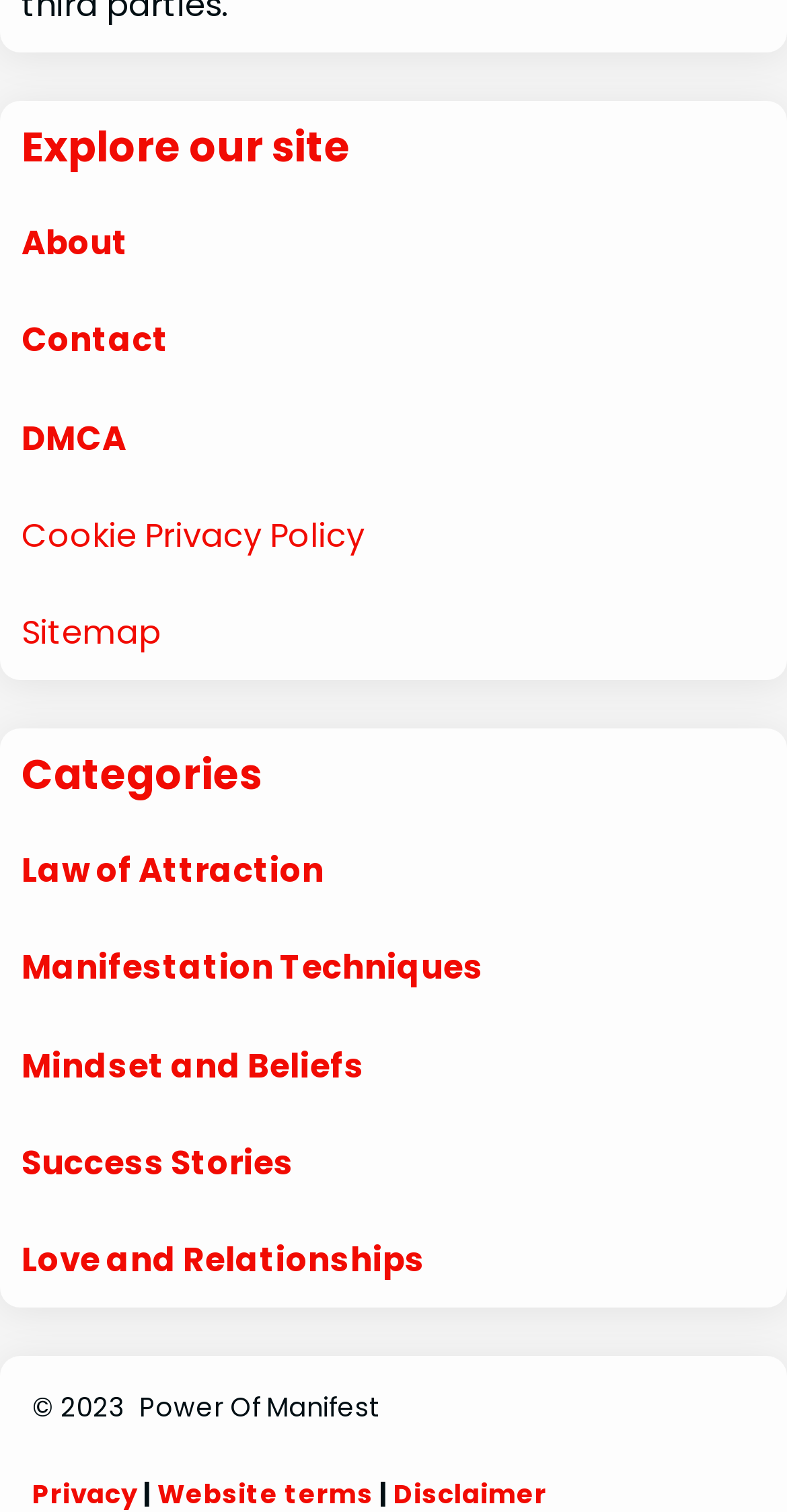Bounding box coordinates are given in the format (top-left x, top-left y, bottom-right x, bottom-right y). All values should be floating point numbers between 0 and 1. Provide the bounding box coordinate for the UI element described as: Manifestation Techniques

[0.027, 0.625, 0.615, 0.656]